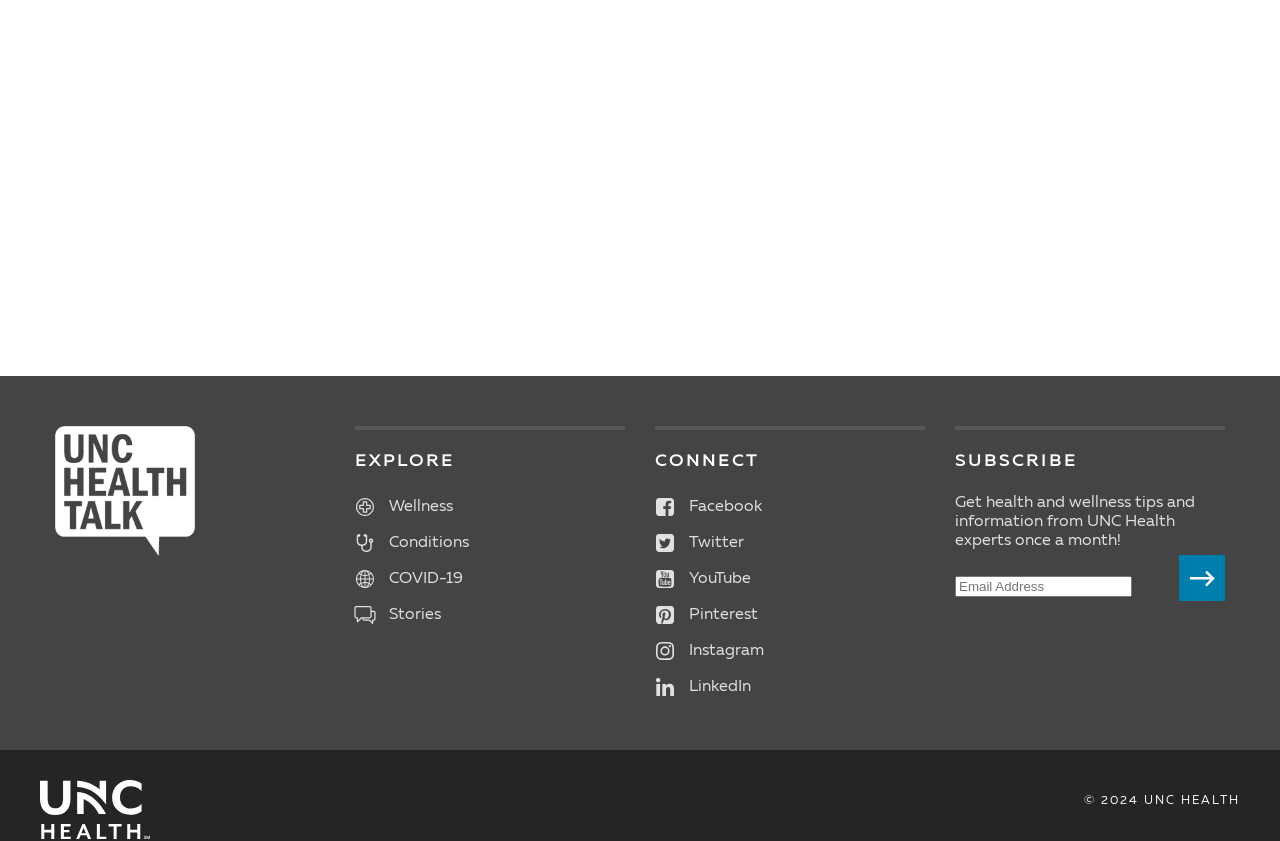Analyze the image and give a detailed response to the question:
What is the copyright year of the webpage?

The copyright year of the webpage can be determined by looking at the bottom of the webpage, where there is a StaticText element with the text '© 2024 UNC HEALTH'.